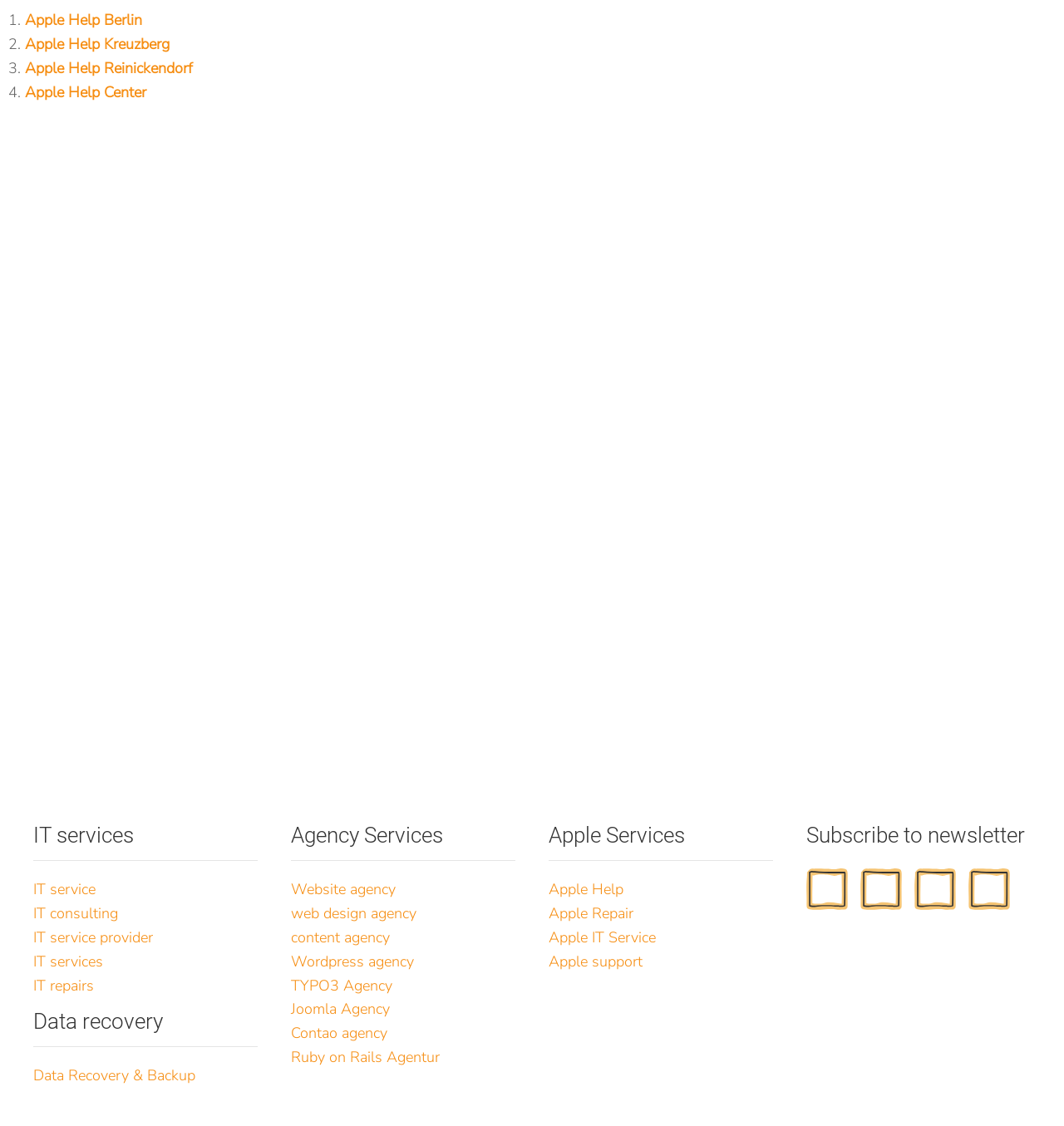Provide a one-word or one-phrase answer to the question:
How many links are there under Agency Services?

9